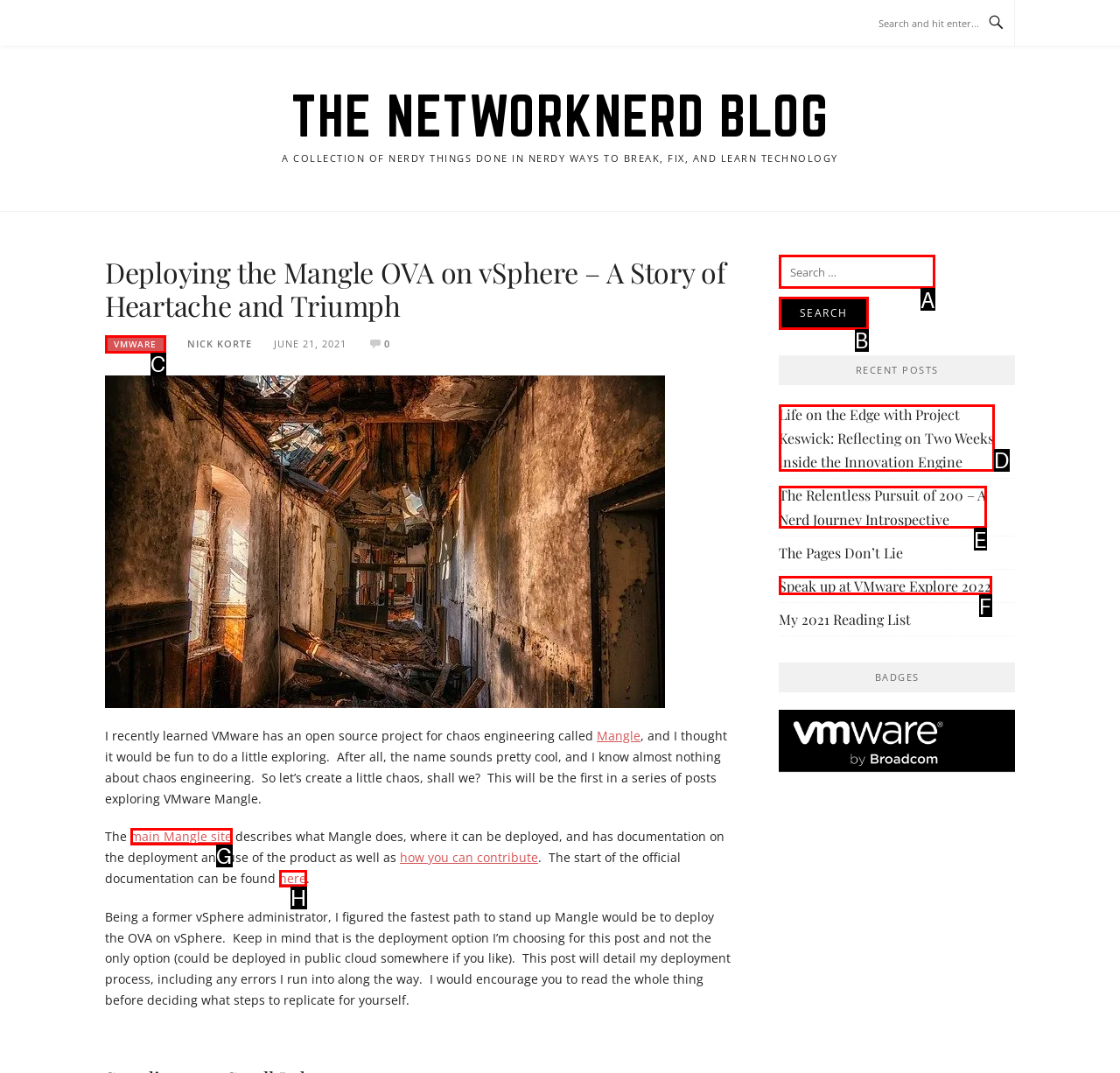Tell me which one HTML element I should click to complete the following instruction: Click on the VMware link
Answer with the option's letter from the given choices directly.

C